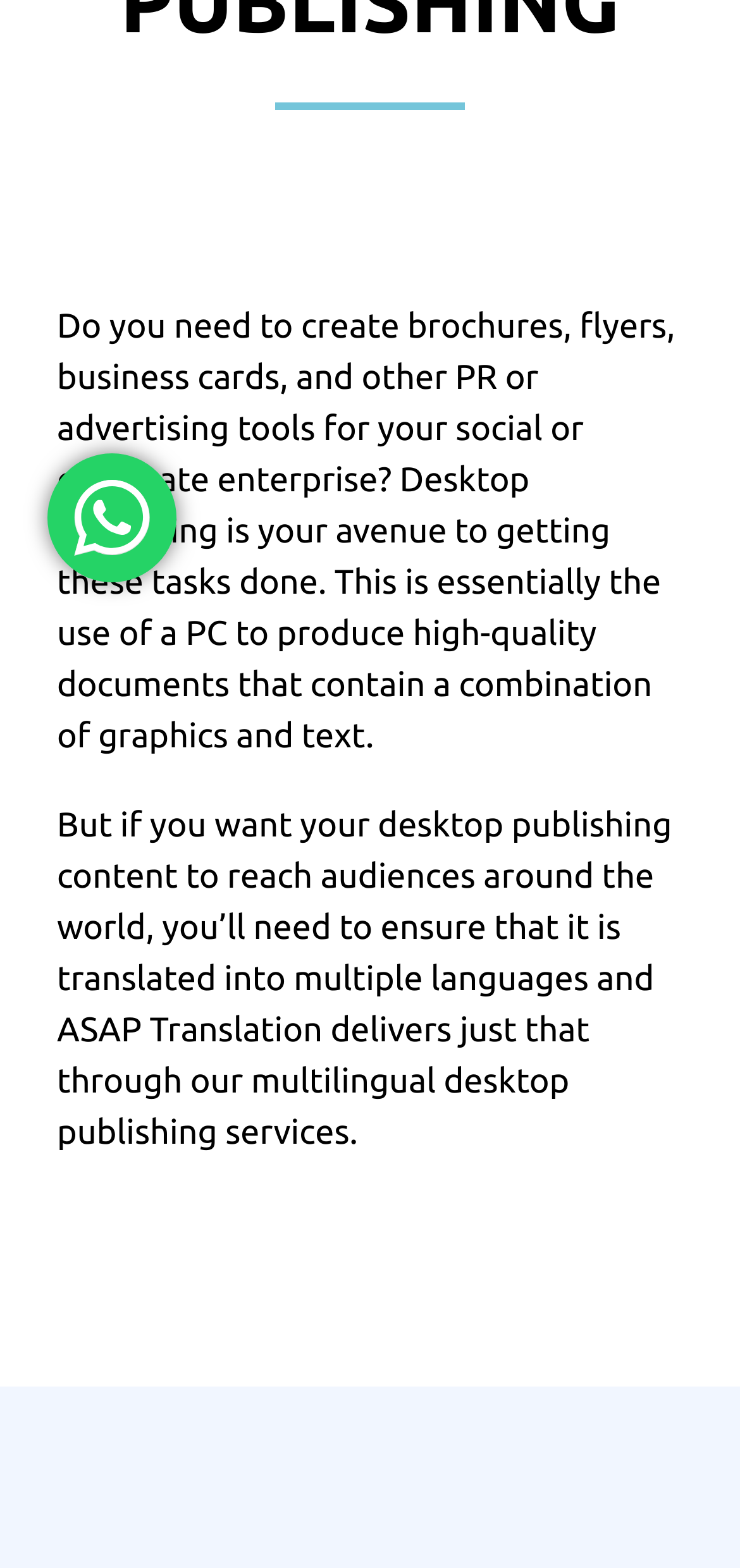Identify the bounding box of the HTML element described here: "Services". Provide the coordinates as four float numbers between 0 and 1: [left, top, right, bottom].

[0.0, 0.043, 1.0, 0.122]